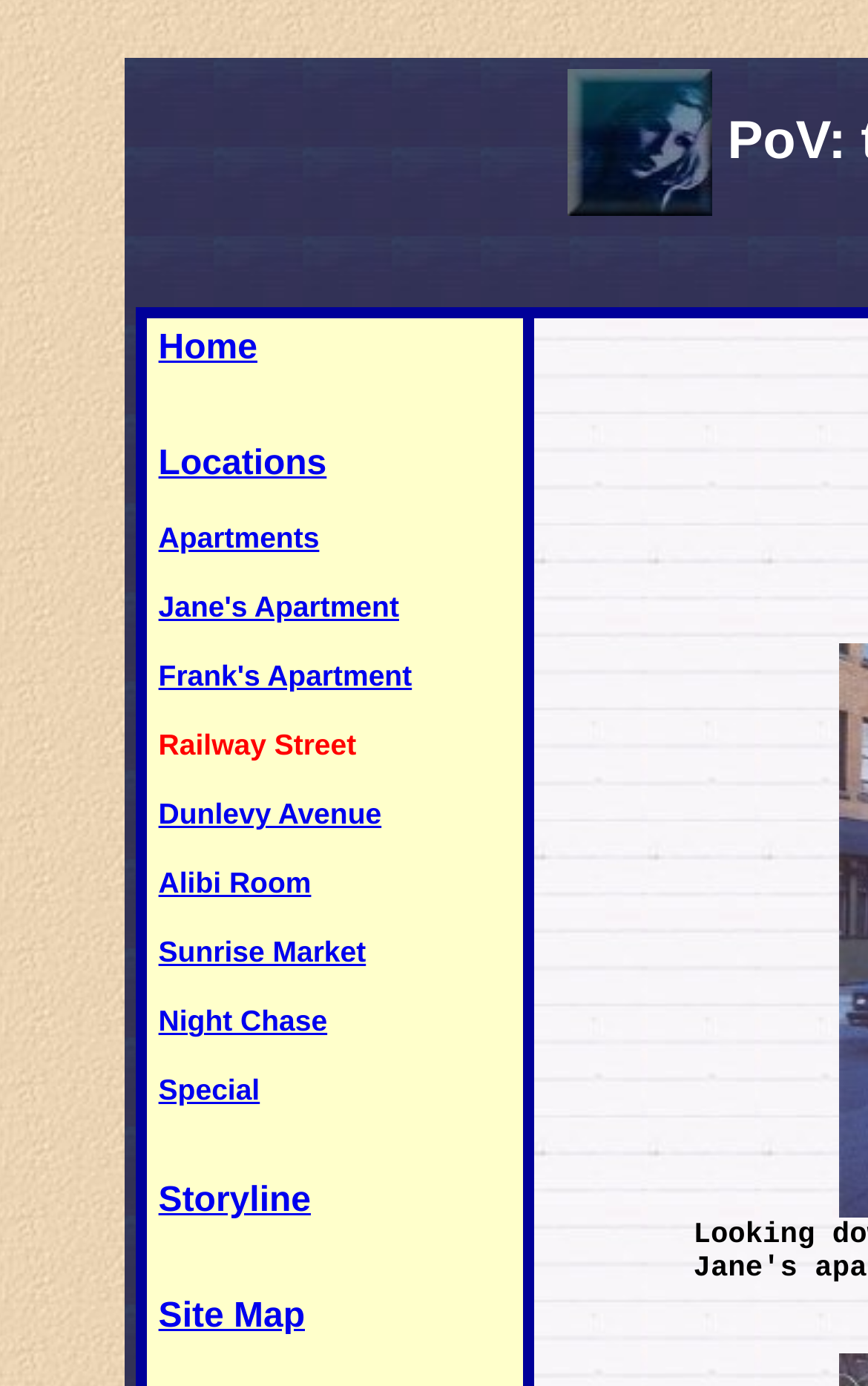Find the bounding box coordinates for the element that must be clicked to complete the instruction: "visit Alibi Room". The coordinates should be four float numbers between 0 and 1, indicated as [left, top, right, bottom].

[0.183, 0.625, 0.358, 0.65]